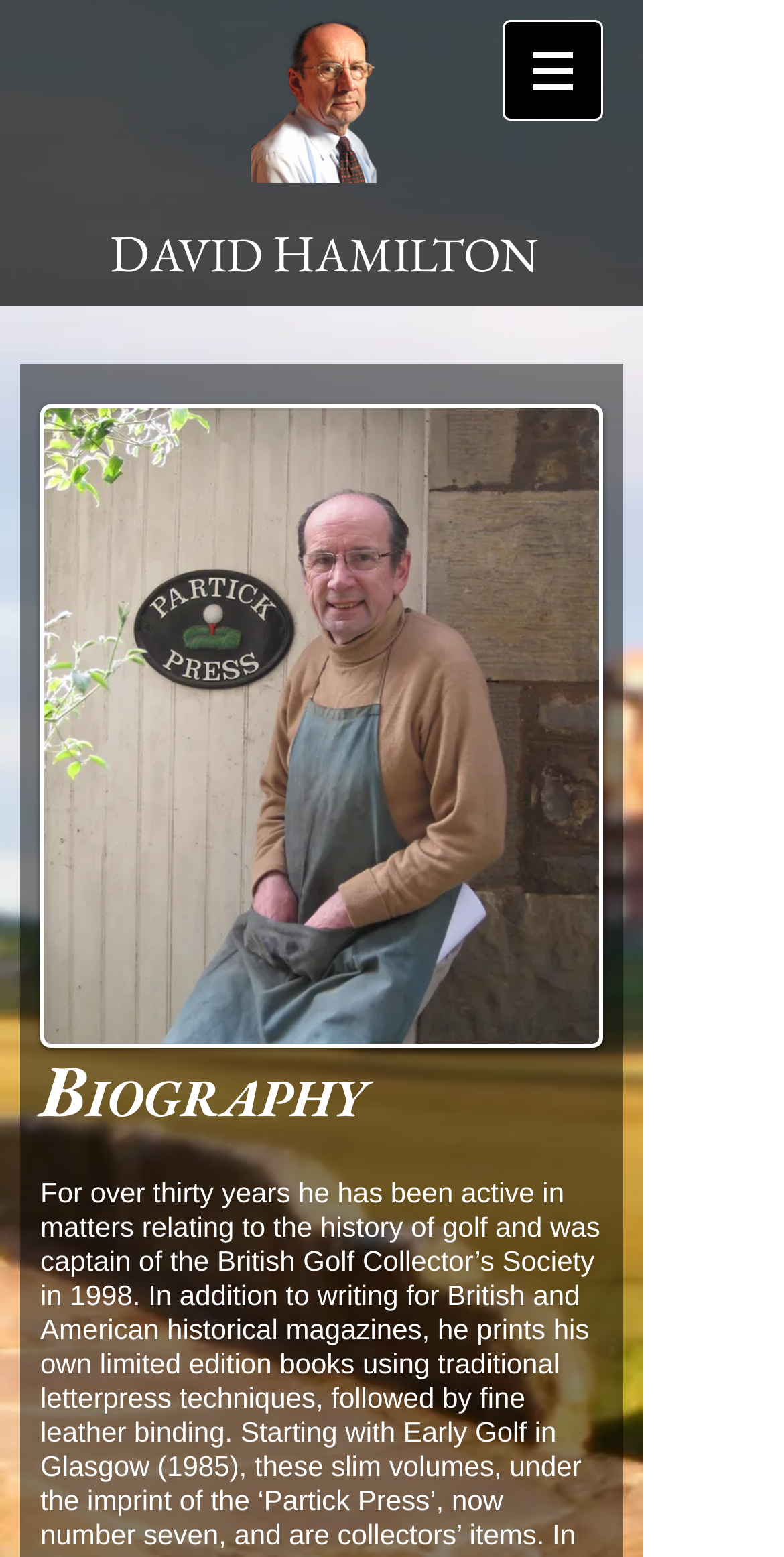Please use the details from the image to answer the following question comprehensively:
What is the position held by the person in the golf history?

The biography section mentions that the person was captain of something related to golf history, although the exact organization is not specified.